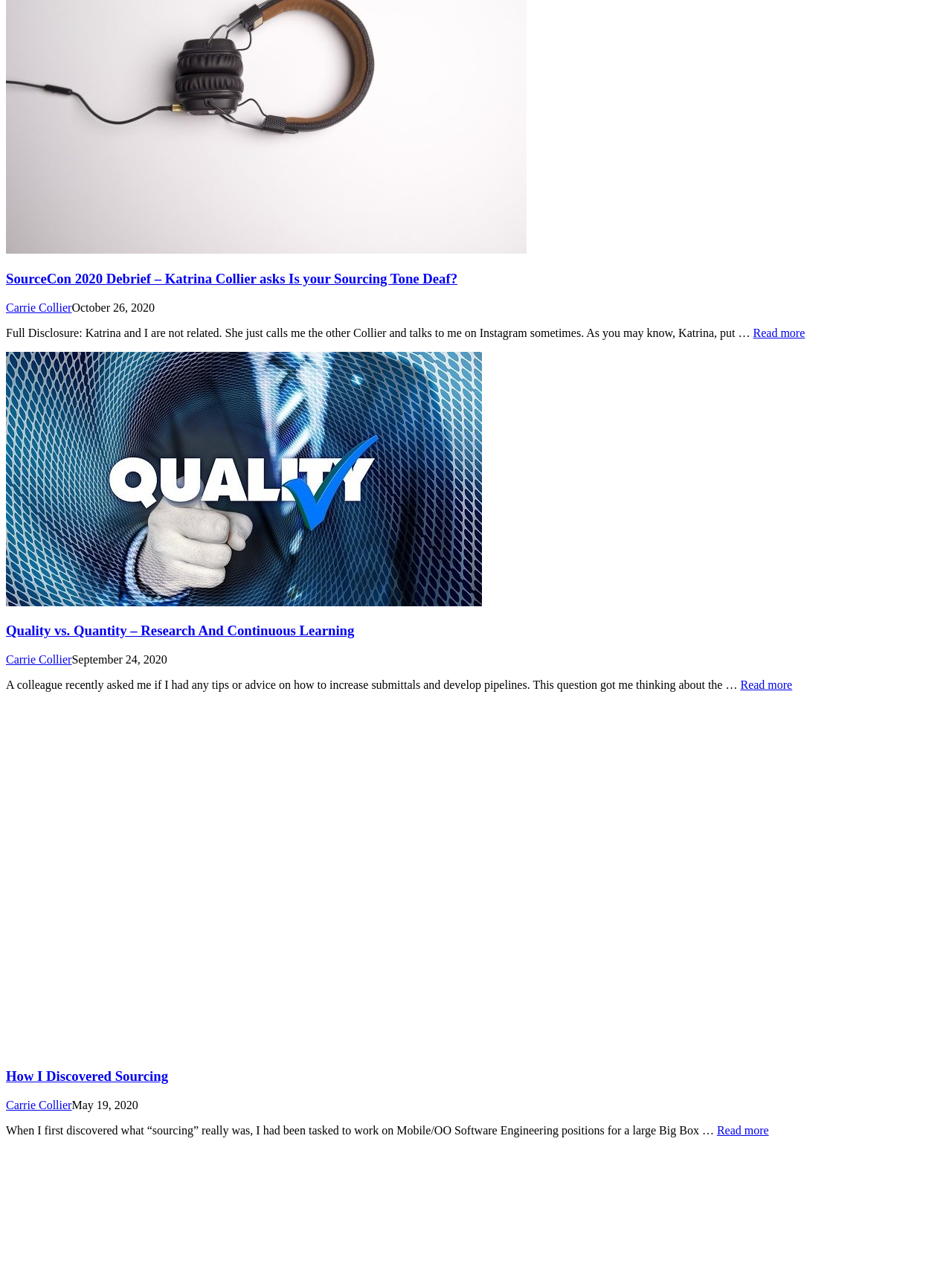From the webpage screenshot, predict the bounding box coordinates (top-left x, top-left y, bottom-right x, bottom-right y) for the UI element described here: How I Discovered Sourcing

[0.006, 0.836, 0.177, 0.848]